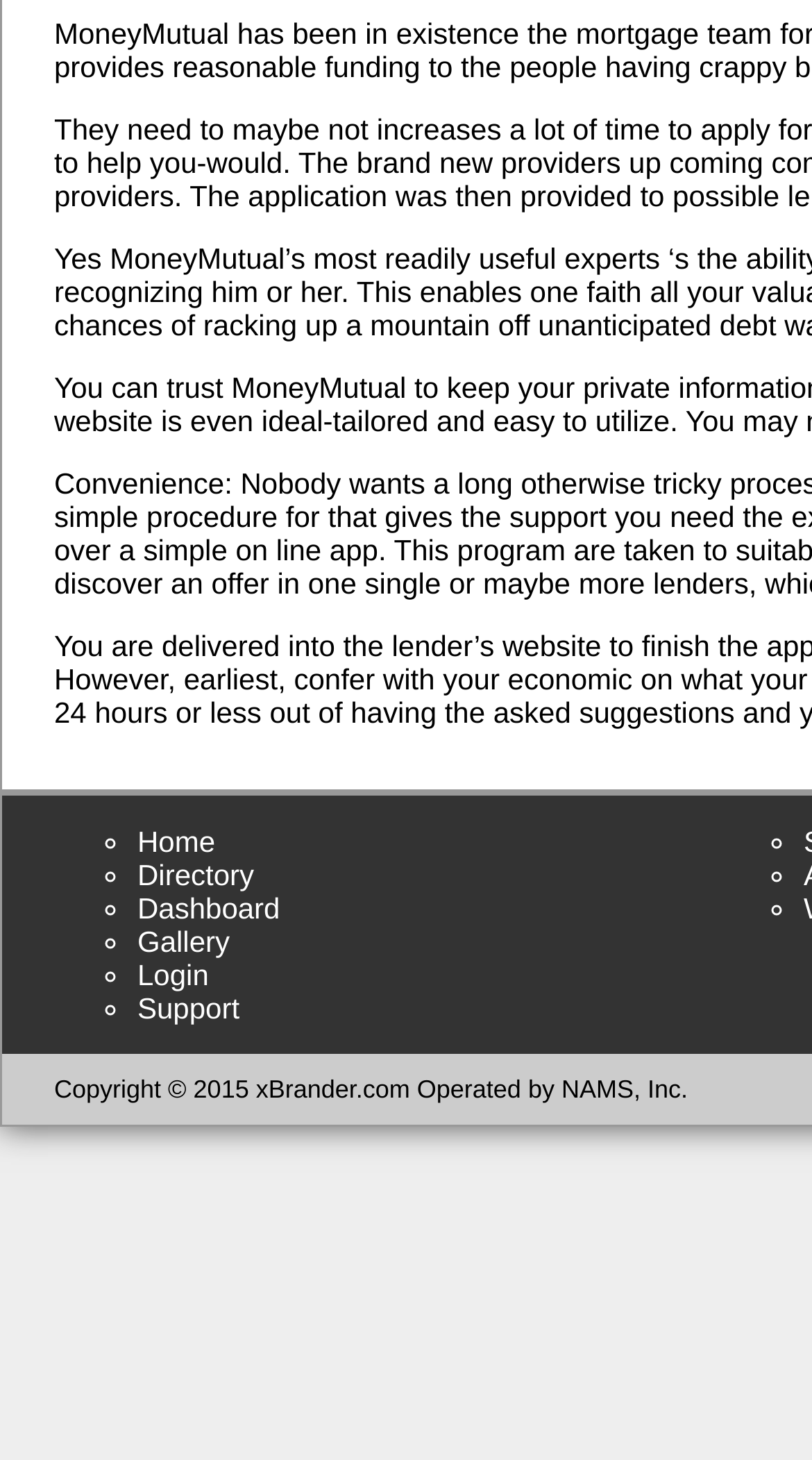Using the format (top-left x, top-left y, bottom-right x, bottom-right y), and given the element description, identify the bounding box coordinates within the screenshot: Dashboard

[0.169, 0.61, 0.345, 0.633]